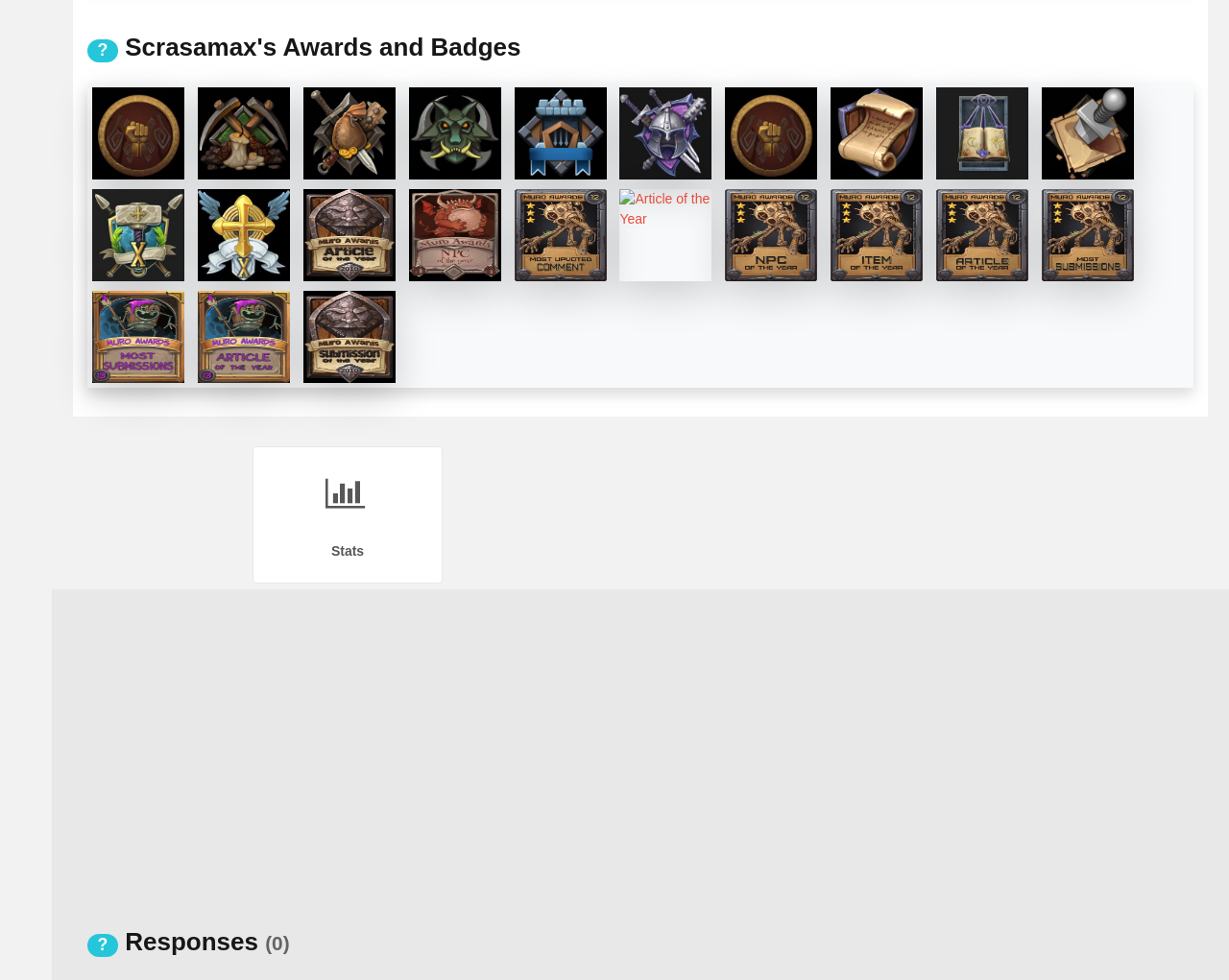Identify the bounding box coordinates of the specific part of the webpage to click to complete this instruction: "Check Stats".

[0.206, 0.455, 0.36, 0.595]